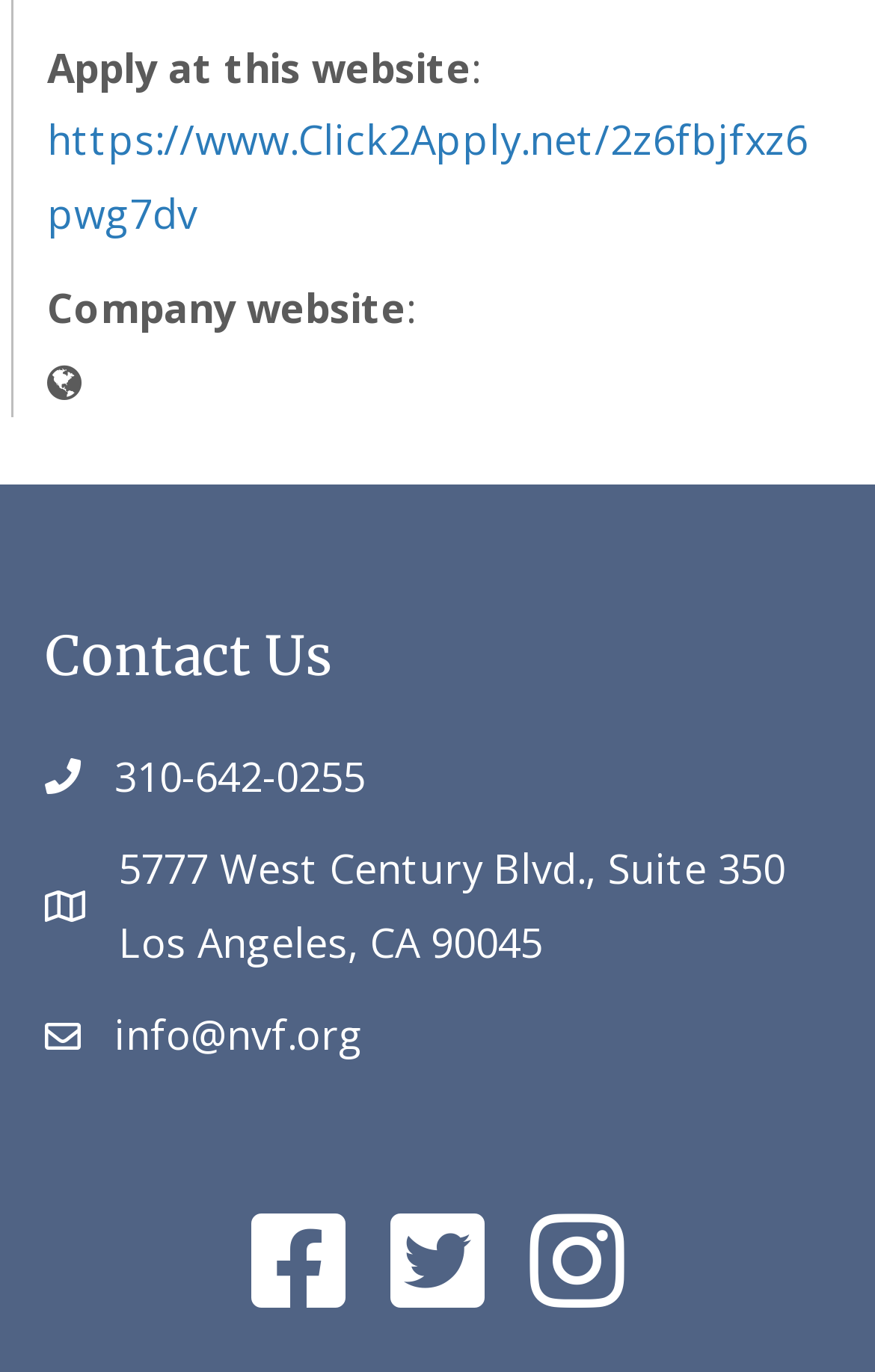Given the element description "https://www.Click2Apply.net/2z6fbjfxz6pwg7dv" in the screenshot, predict the bounding box coordinates of that UI element.

[0.054, 0.082, 0.923, 0.175]